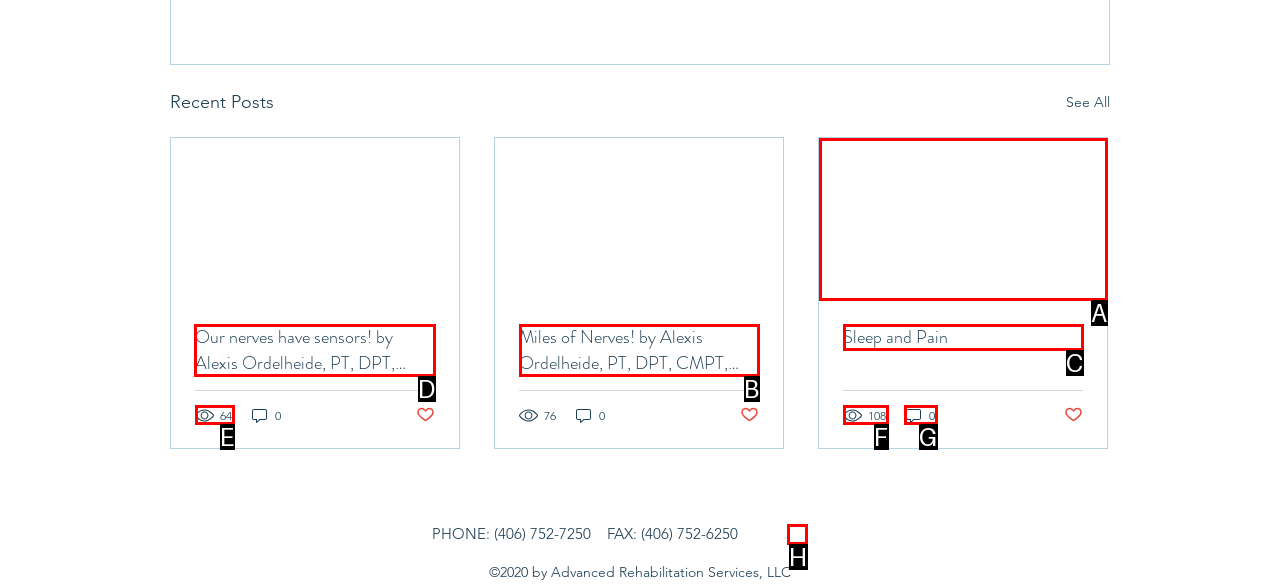Tell me which one HTML element you should click to complete the following task: Search for something
Answer with the option's letter from the given choices directly.

None